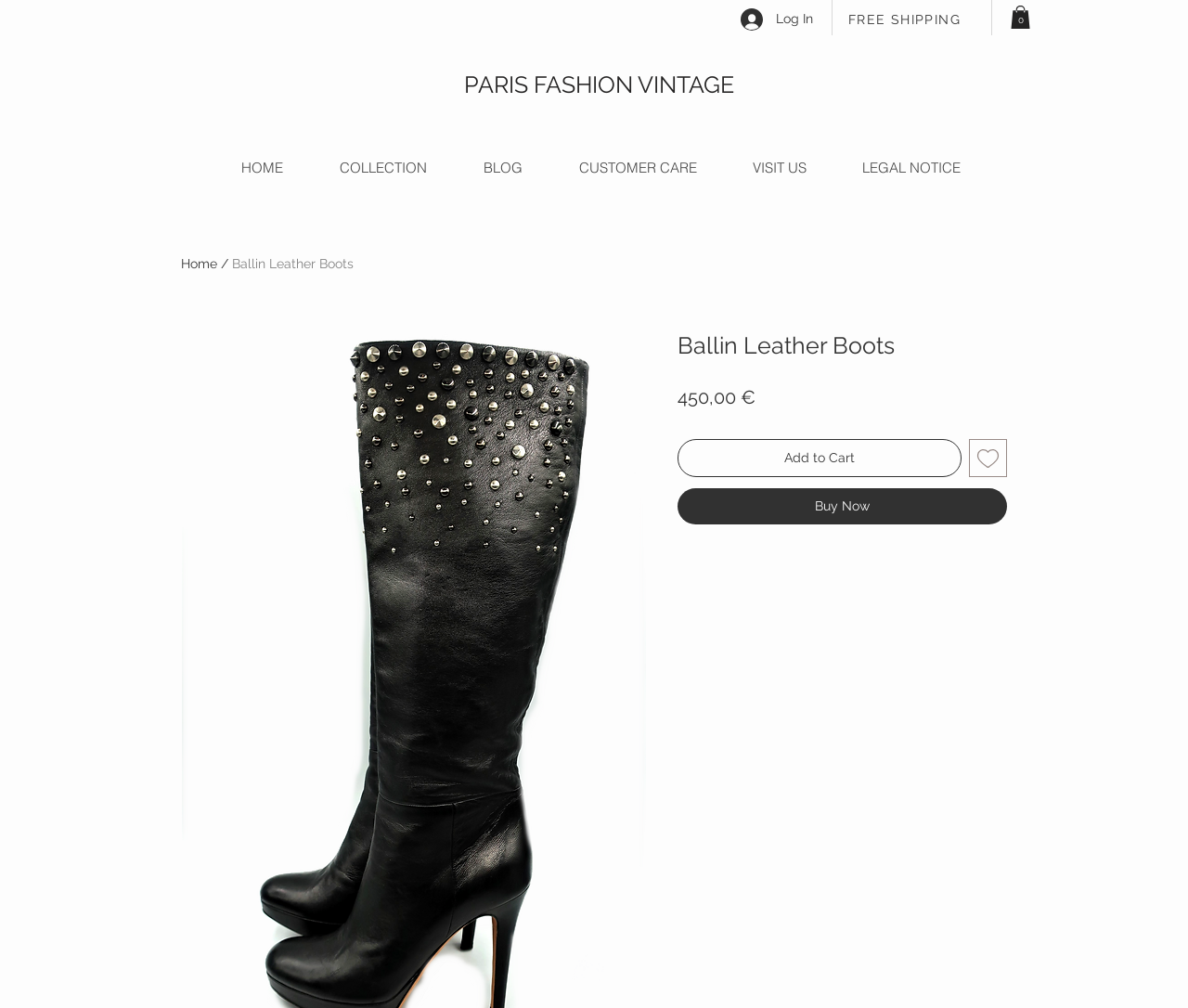Specify the bounding box coordinates of the area that needs to be clicked to achieve the following instruction: "Log in to the account".

[0.612, 0.003, 0.695, 0.036]